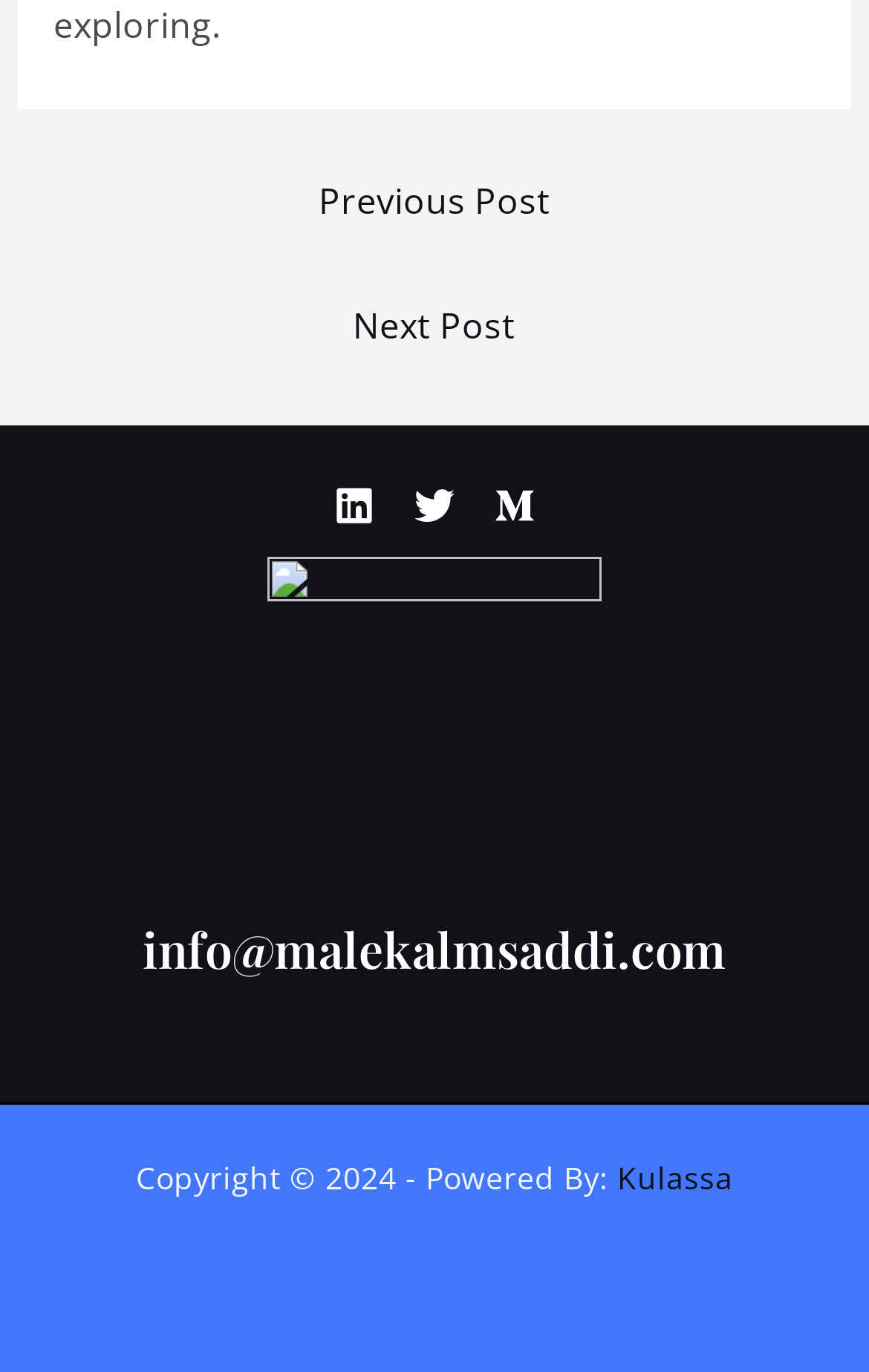Respond with a single word or phrase to the following question:
What is the name of the company powering the website?

Kulassa